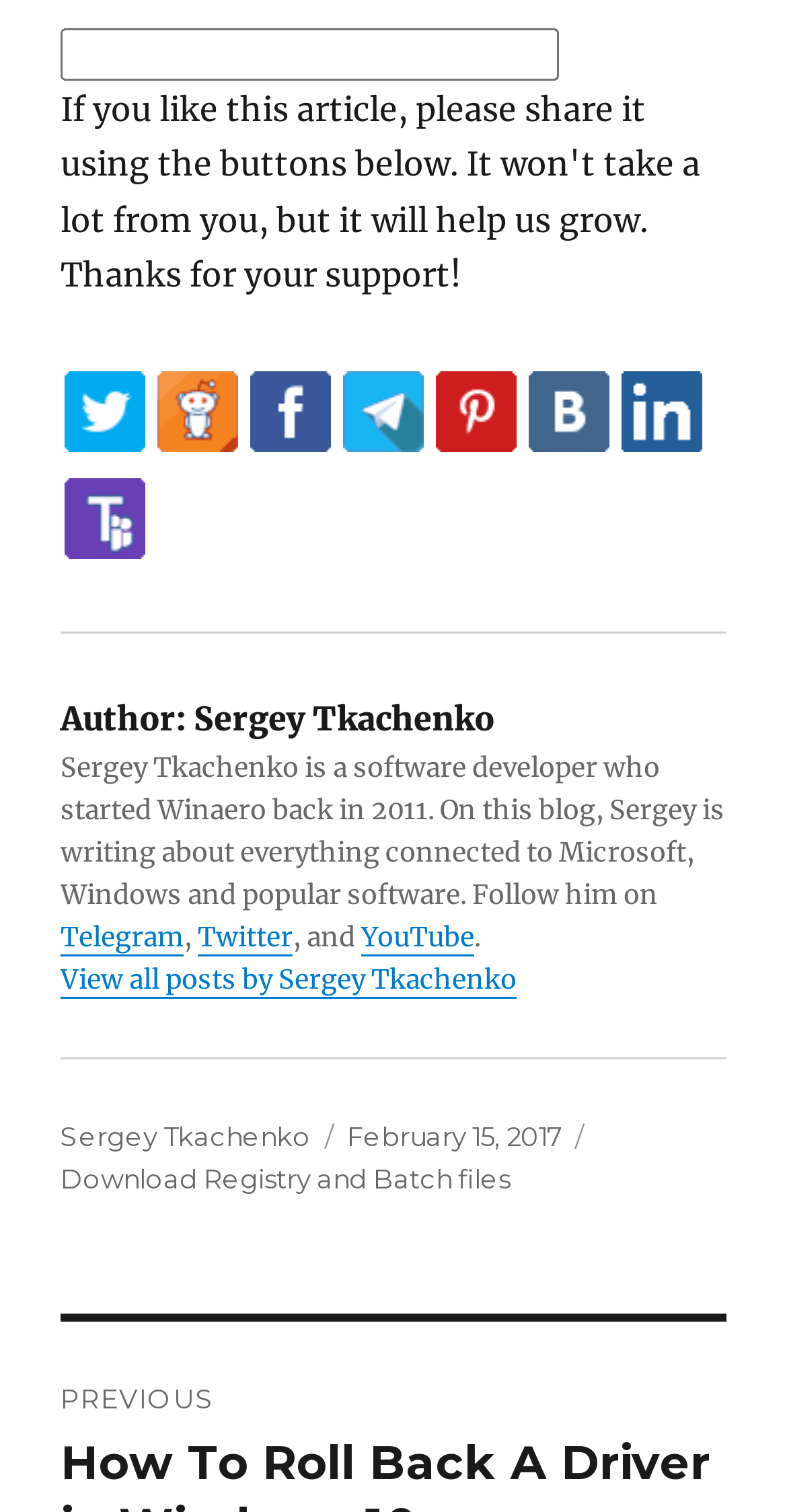Extract the bounding box coordinates for the HTML element that matches this description: "Sergey Tkachenko". The coordinates should be four float numbers between 0 and 1, i.e., [left, top, right, bottom].

[0.077, 0.741, 0.395, 0.763]